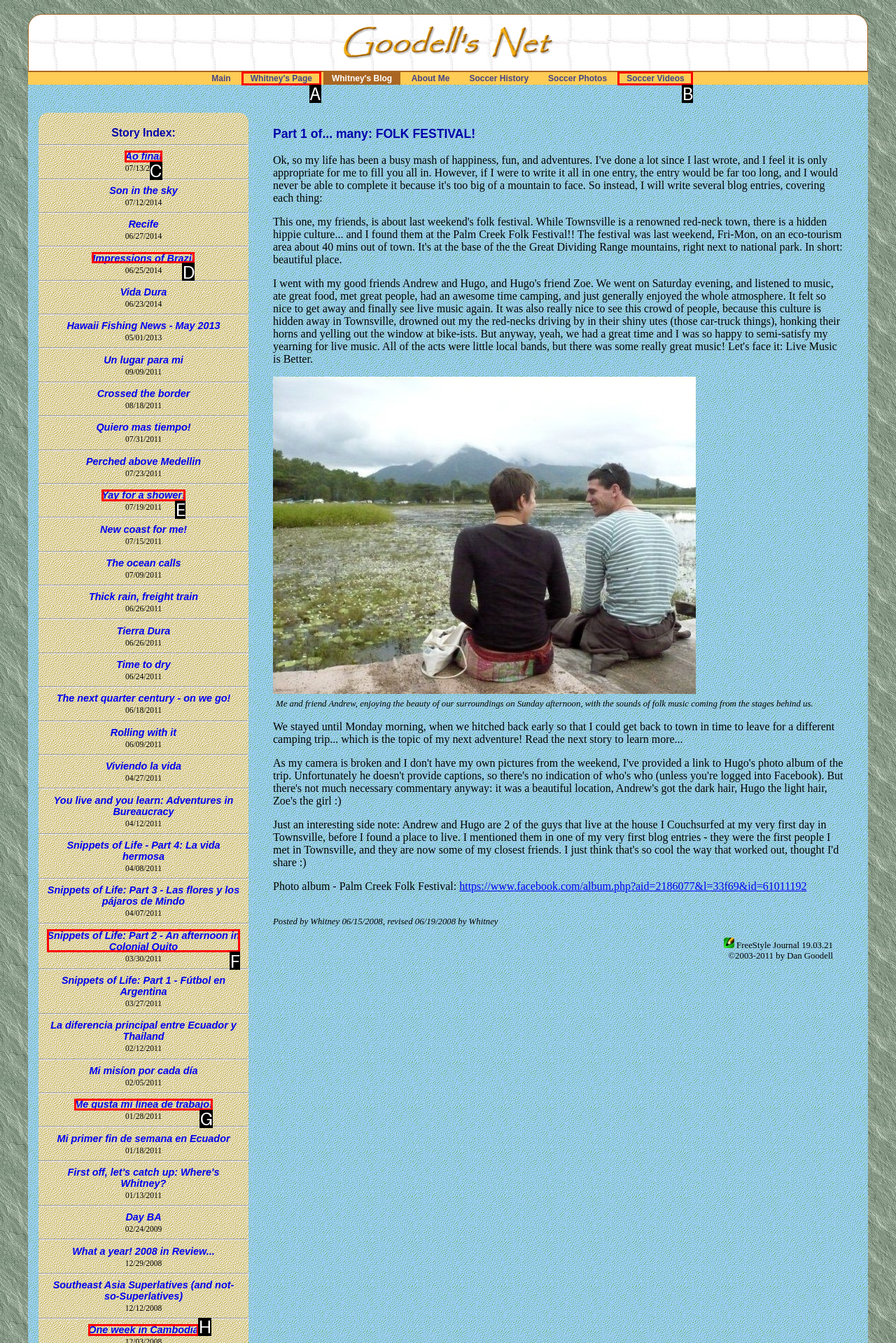Pick the option that should be clicked to perform the following task: view post 'Impressions of Brazil'
Answer with the letter of the selected option from the available choices.

D